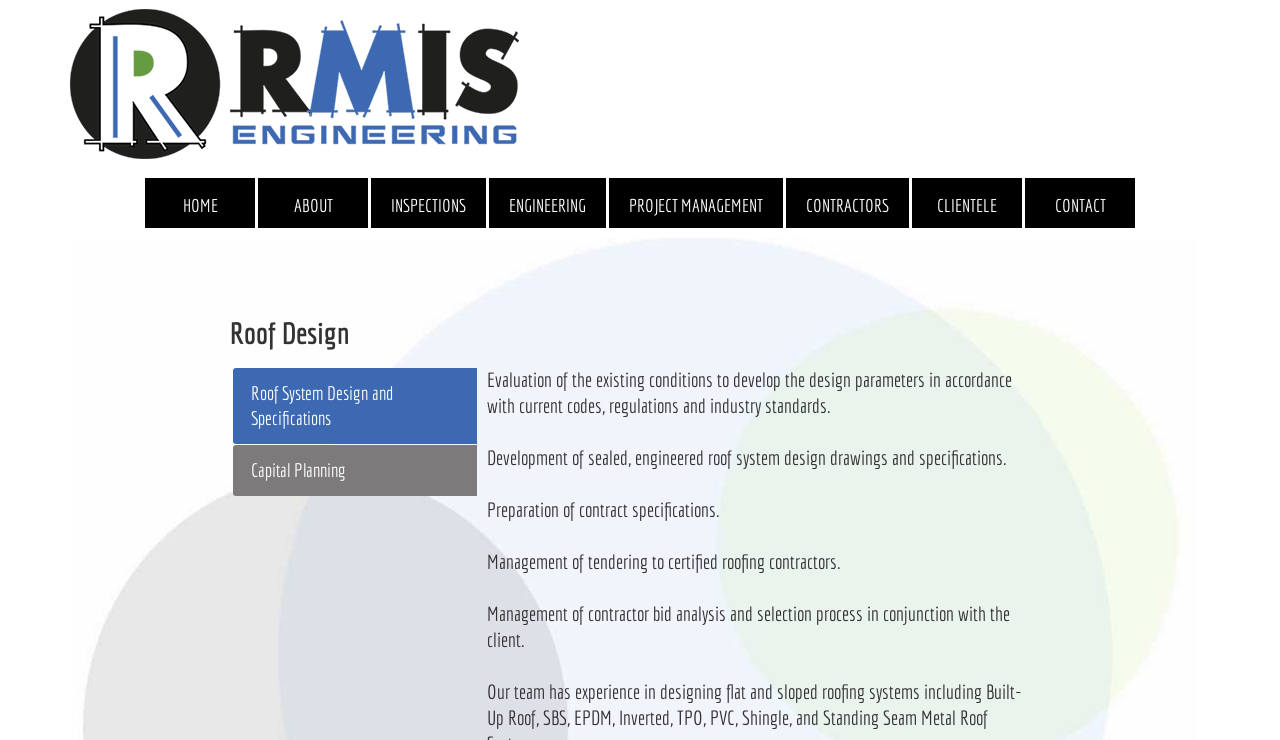Please identify the bounding box coordinates of the clickable element to fulfill the following instruction: "Contact the company". The coordinates should be four float numbers between 0 and 1, i.e., [left, top, right, bottom].

[0.801, 0.241, 0.887, 0.308]